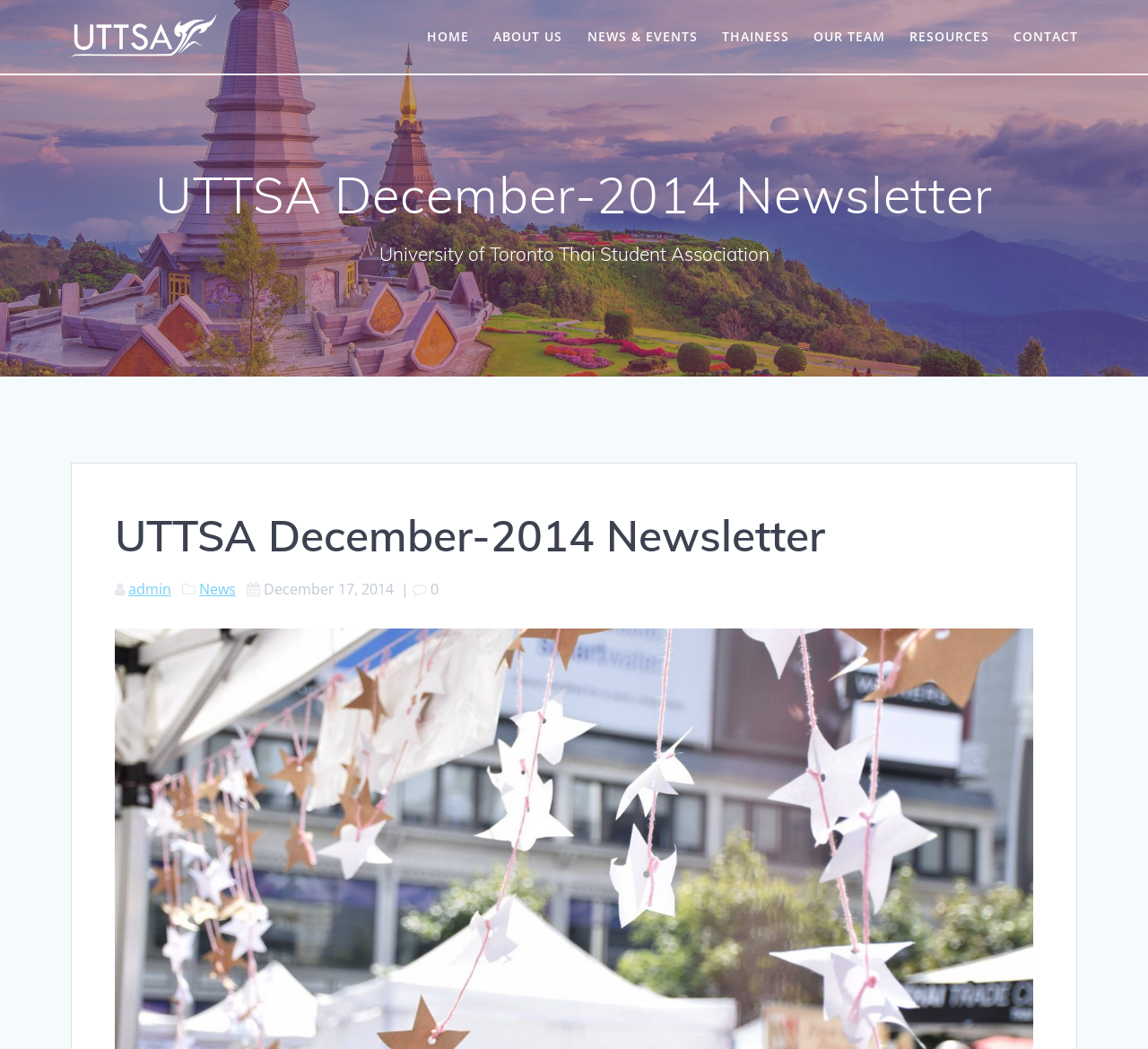Please answer the following query using a single word or phrase: 
What is the name of the organization?

UTTSA